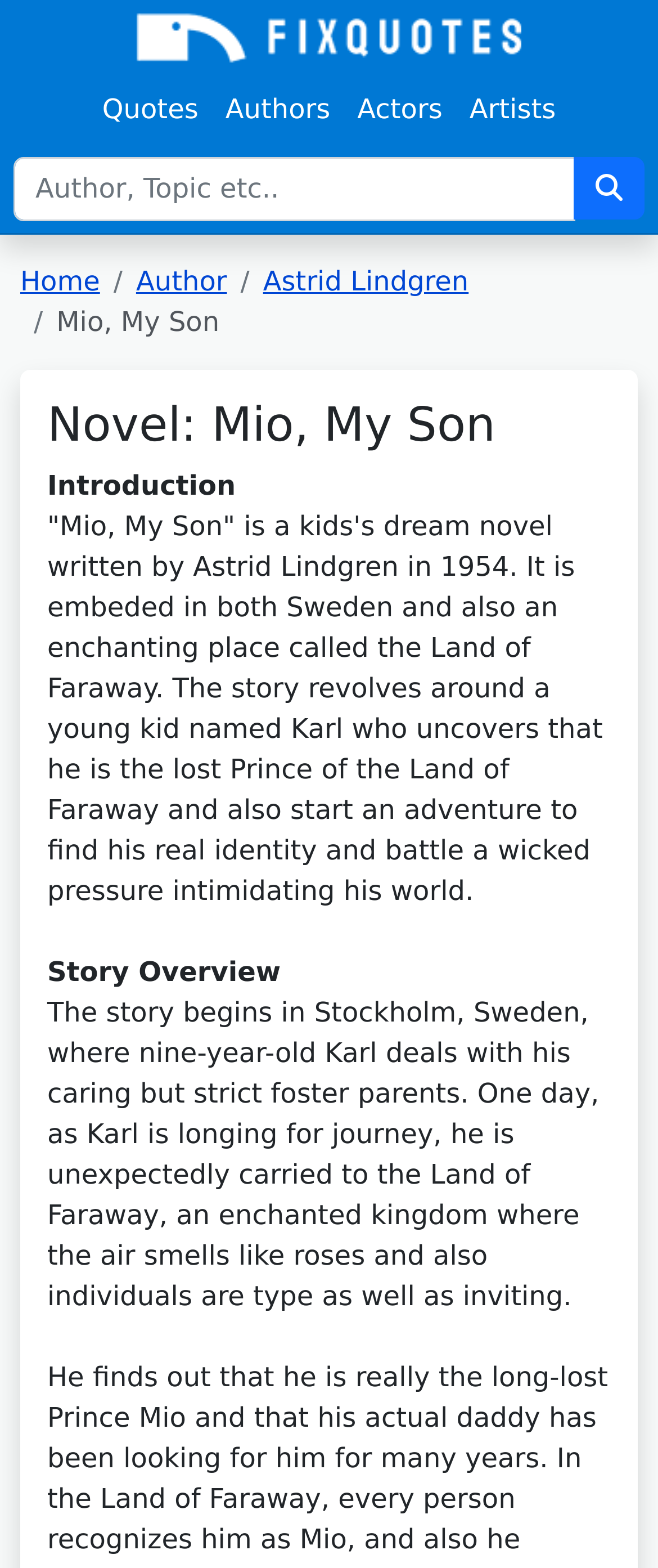Use one word or a short phrase to answer the question provided: 
What is the name of the novel?

Mio, My Son